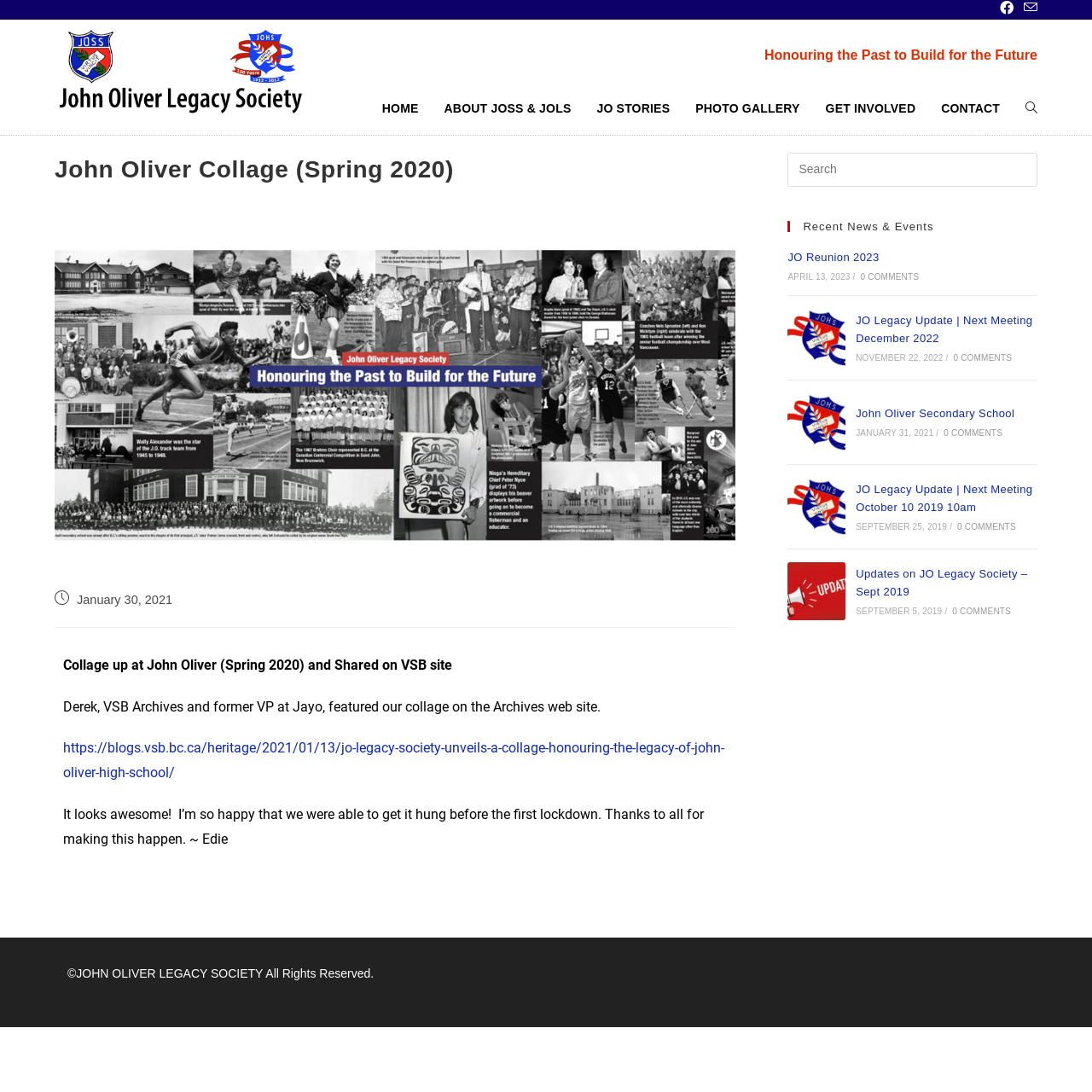Can you specify the bounding box coordinates for the region that should be clicked to fulfill this instruction: "View John Oliver Collage".

[0.05, 0.058, 0.279, 0.071]